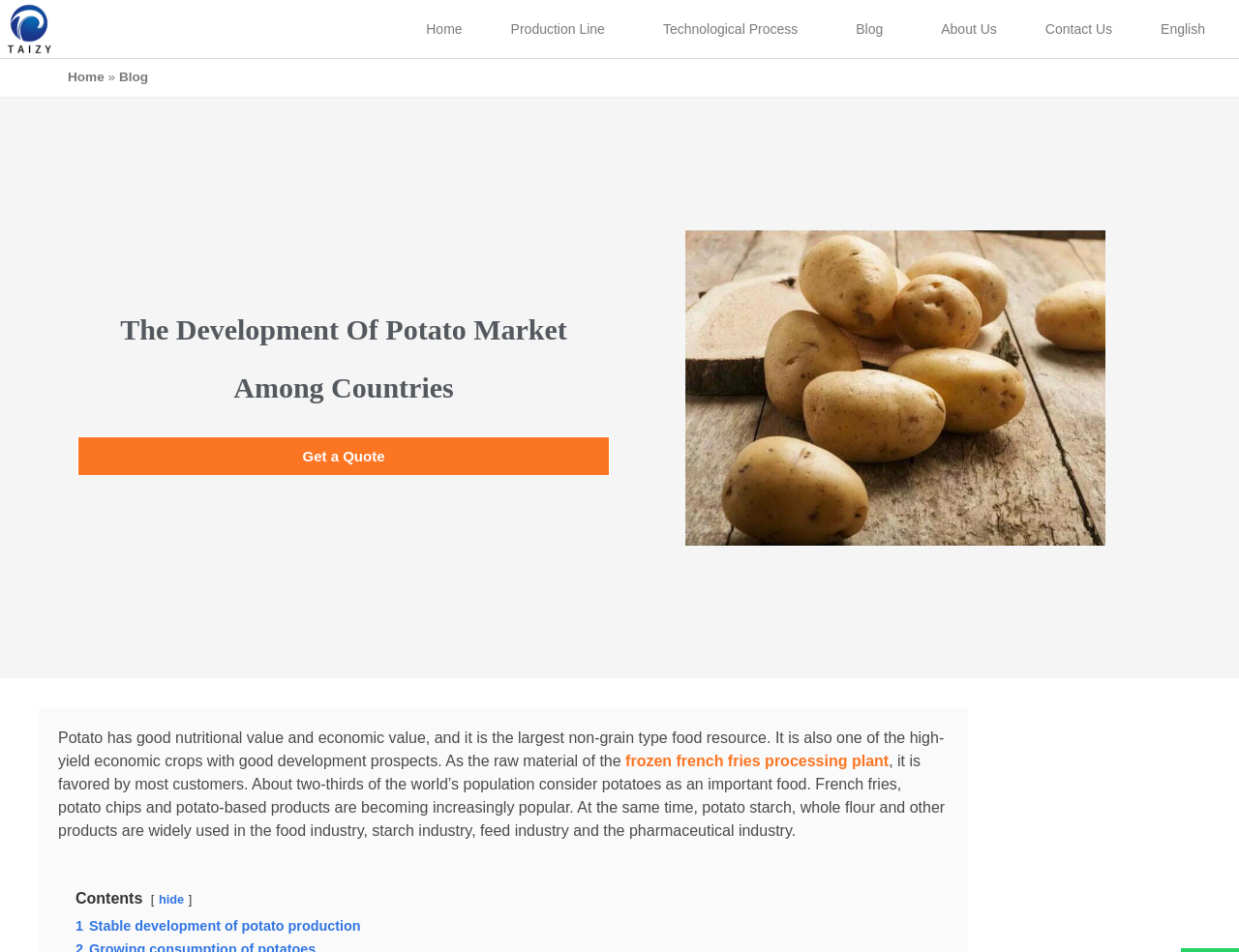Kindly provide the bounding box coordinates of the section you need to click on to fulfill the given instruction: "Get a quote by clicking the link".

[0.062, 0.458, 0.492, 0.499]